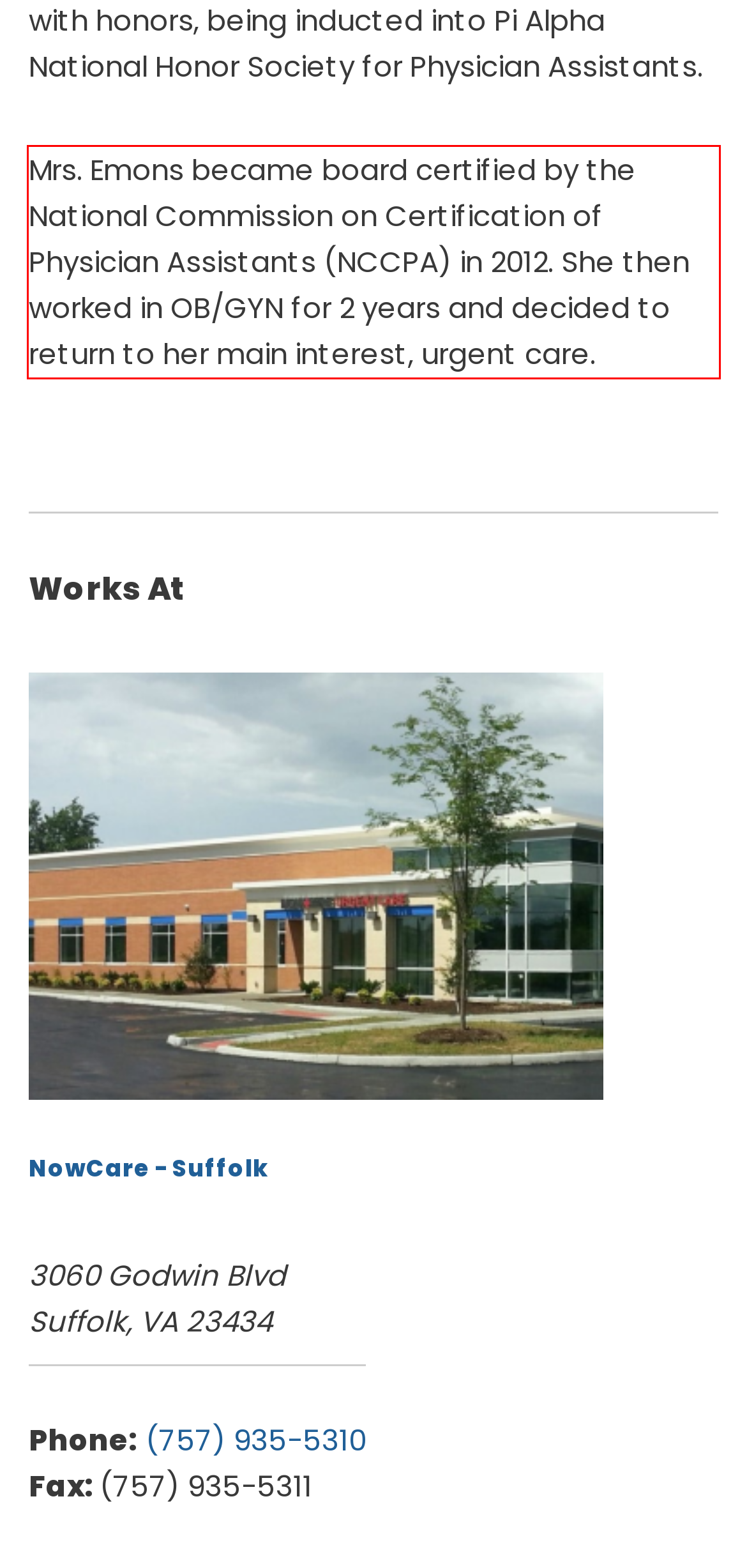Examine the webpage screenshot, find the red bounding box, and extract the text content within this marked area.

Mrs. Emons became board certified by the National Commission on Certification of Physician Assistants (NCCPA) in 2012. She then worked in OB/GYN for 2 years and decided to return to her main interest, urgent care.